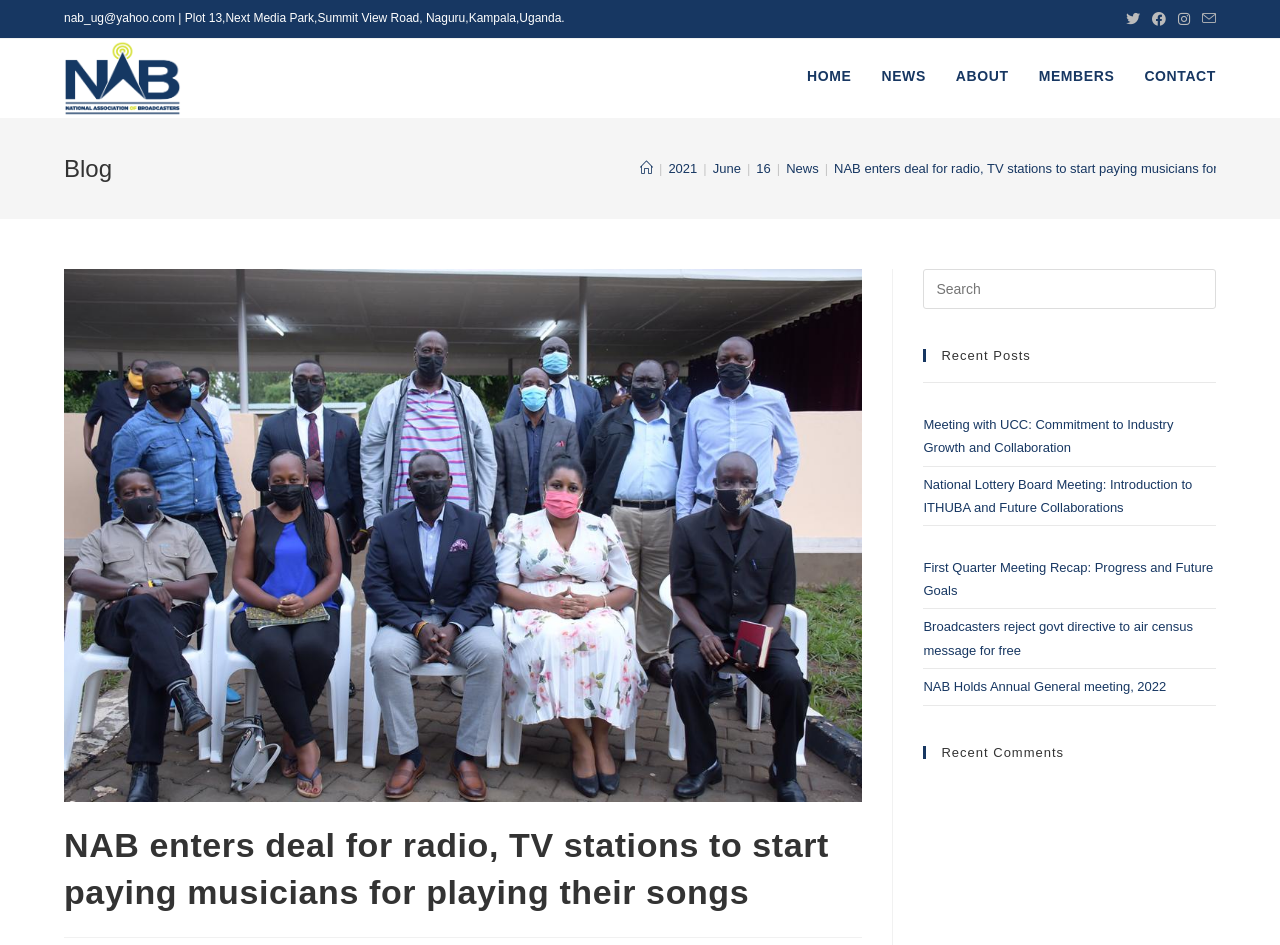How many recent posts are listed on the webpage?
Using the visual information, reply with a single word or short phrase.

5